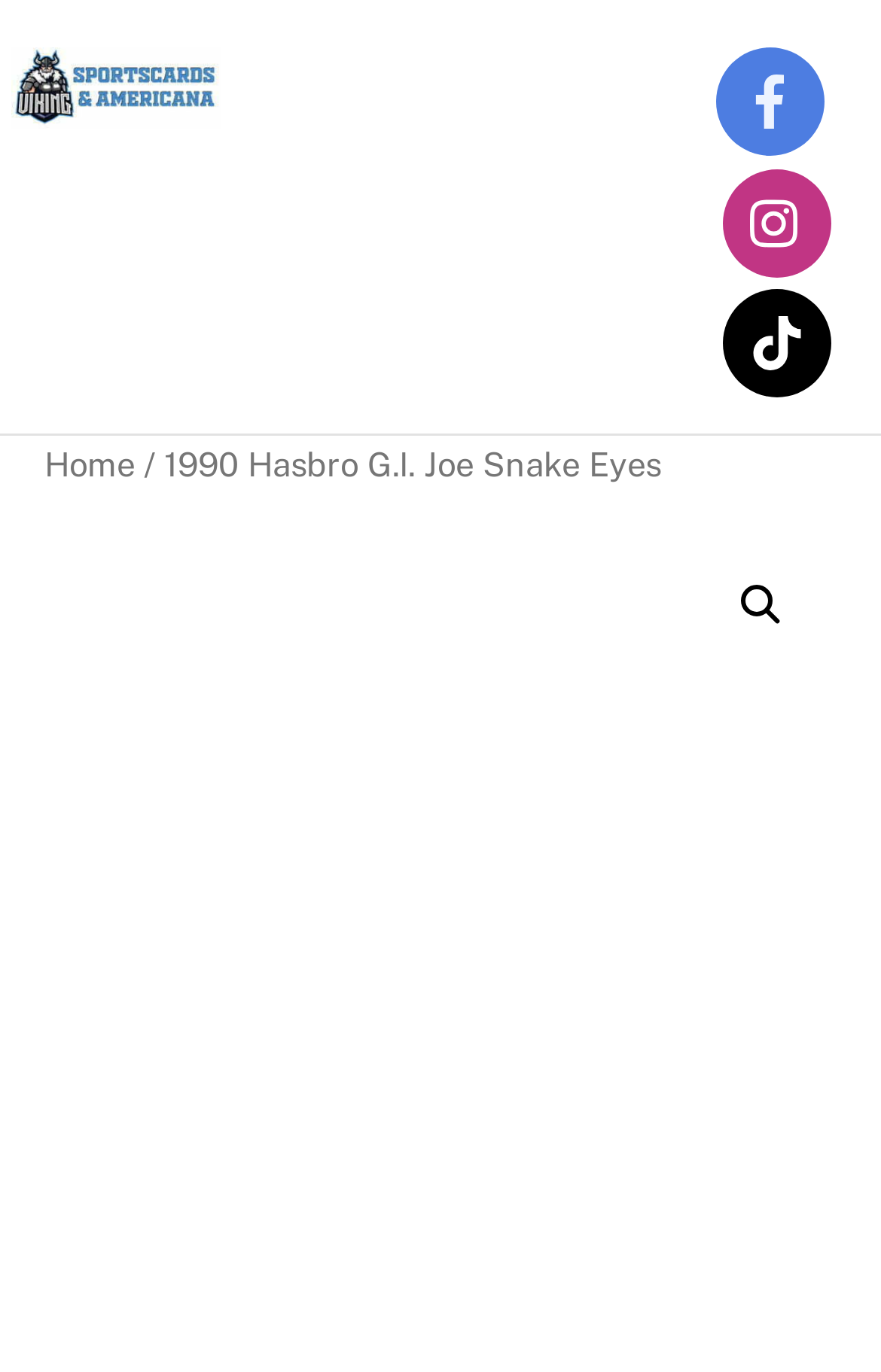What is the purpose of the 🔍 link?
Please provide a detailed and comprehensive answer to the question.

I inferred that the 🔍 link is a search button because it is a common symbol used to represent search functionality on websites.